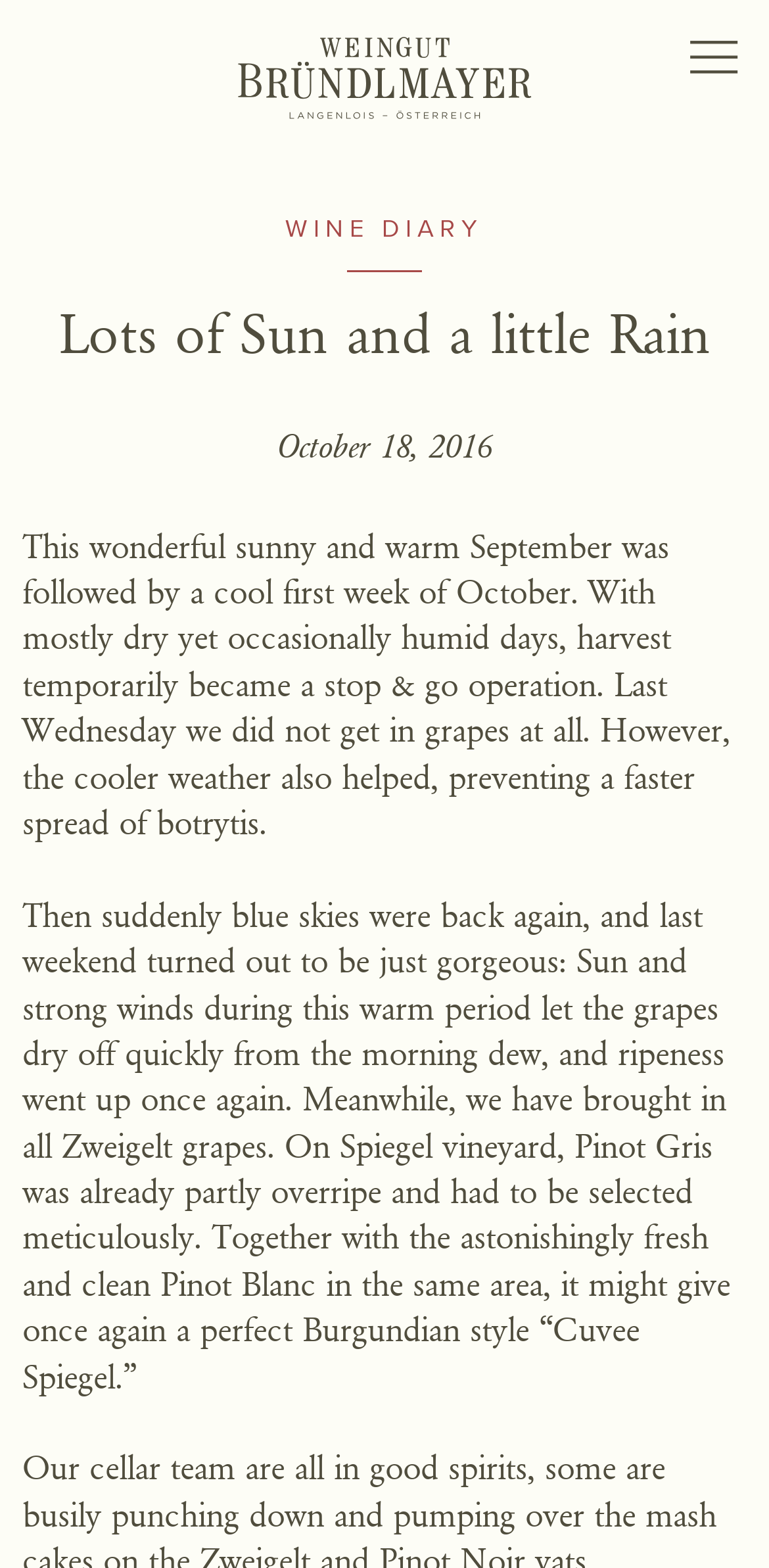What language options are available?
Analyze the image and deliver a detailed answer to the question.

The language options are available in the top-right corner of the webpage, where it is written as 'LANGUAGE' with options 'DEUTSCH DE' and 'ENGLISH'.